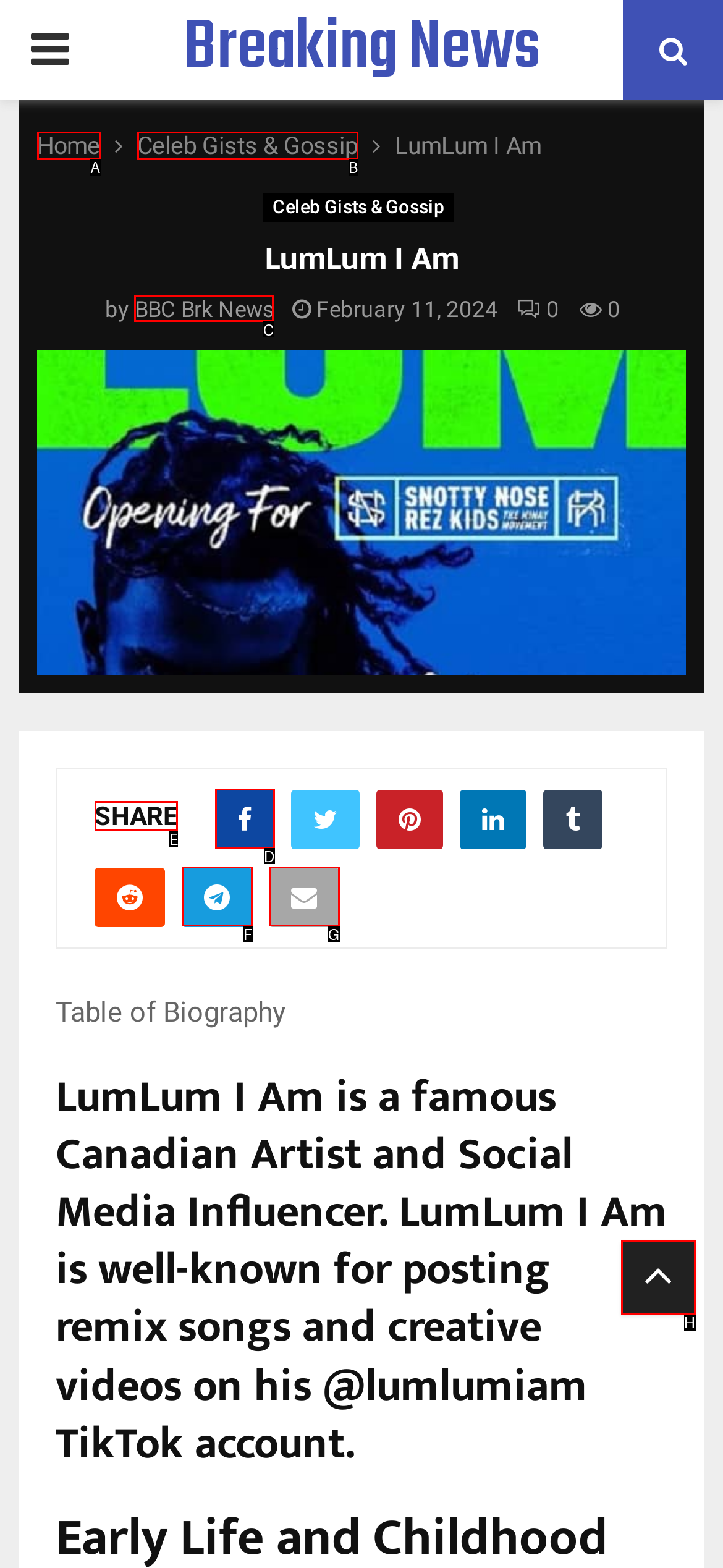Identify the correct HTML element to click to accomplish this task: Share the article
Respond with the letter corresponding to the correct choice.

E